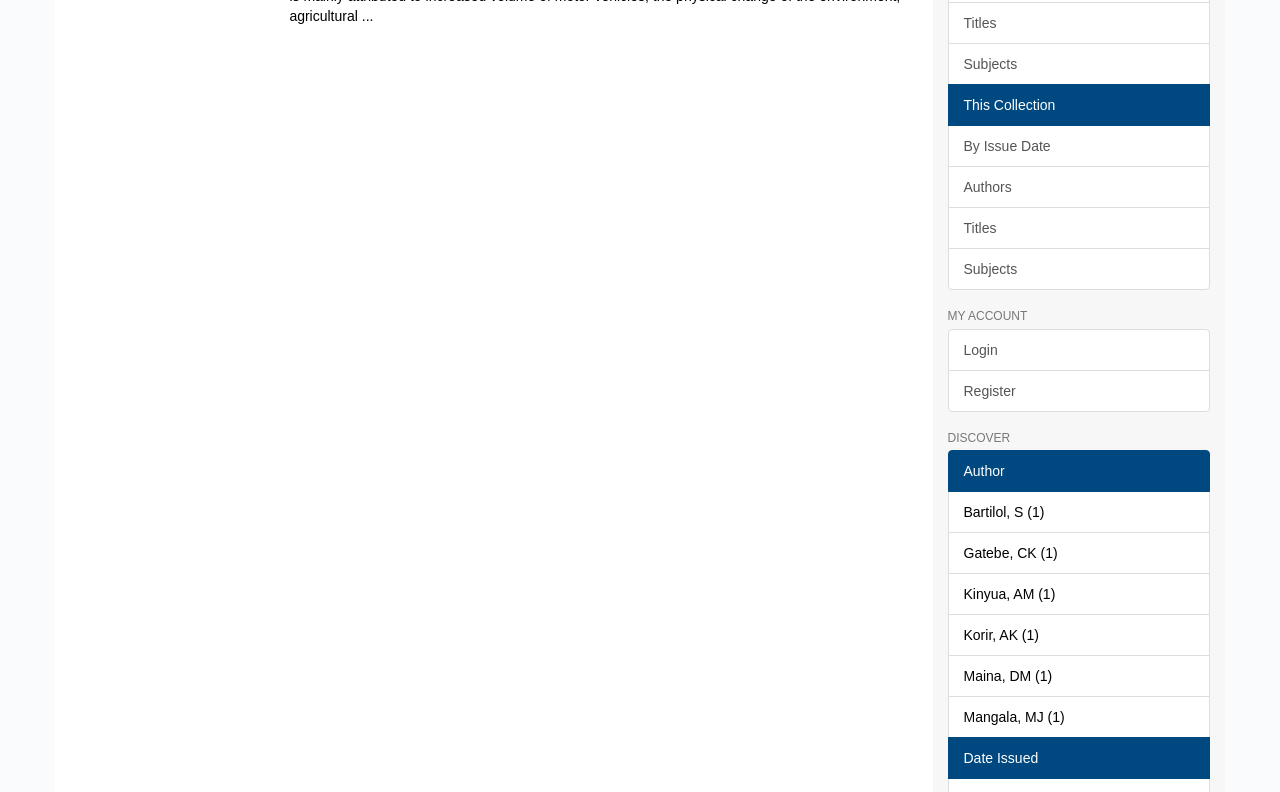For the given element description Register, determine the bounding box coordinates of the UI element. The coordinates should follow the format (top-left x, top-left y, bottom-right x, bottom-right y) and be within the range of 0 to 1.

[0.74, 0.467, 0.945, 0.52]